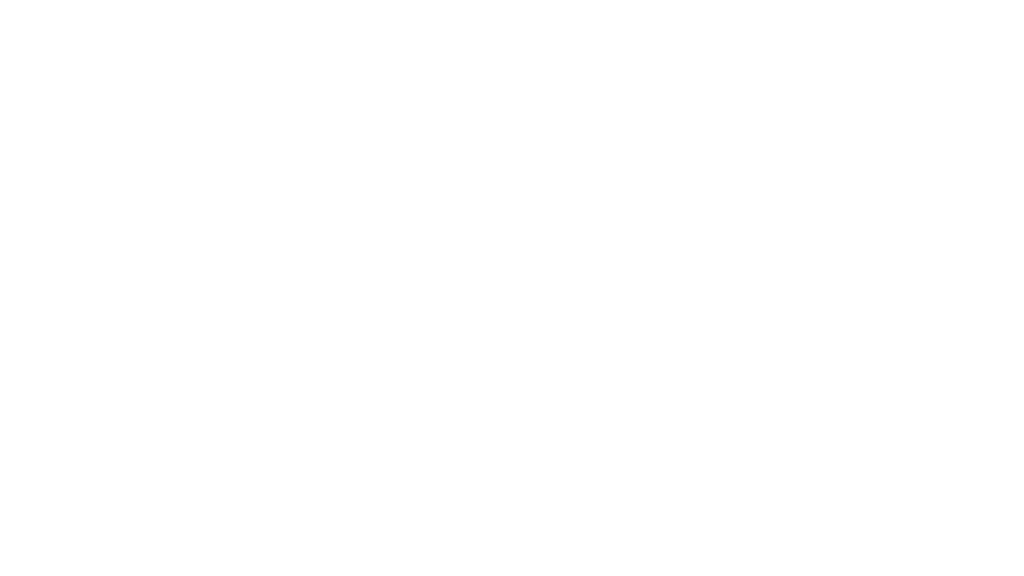What is the symbol's purpose on the webpage?
Give a one-word or short phrase answer based on the image.

Conceptual anchor